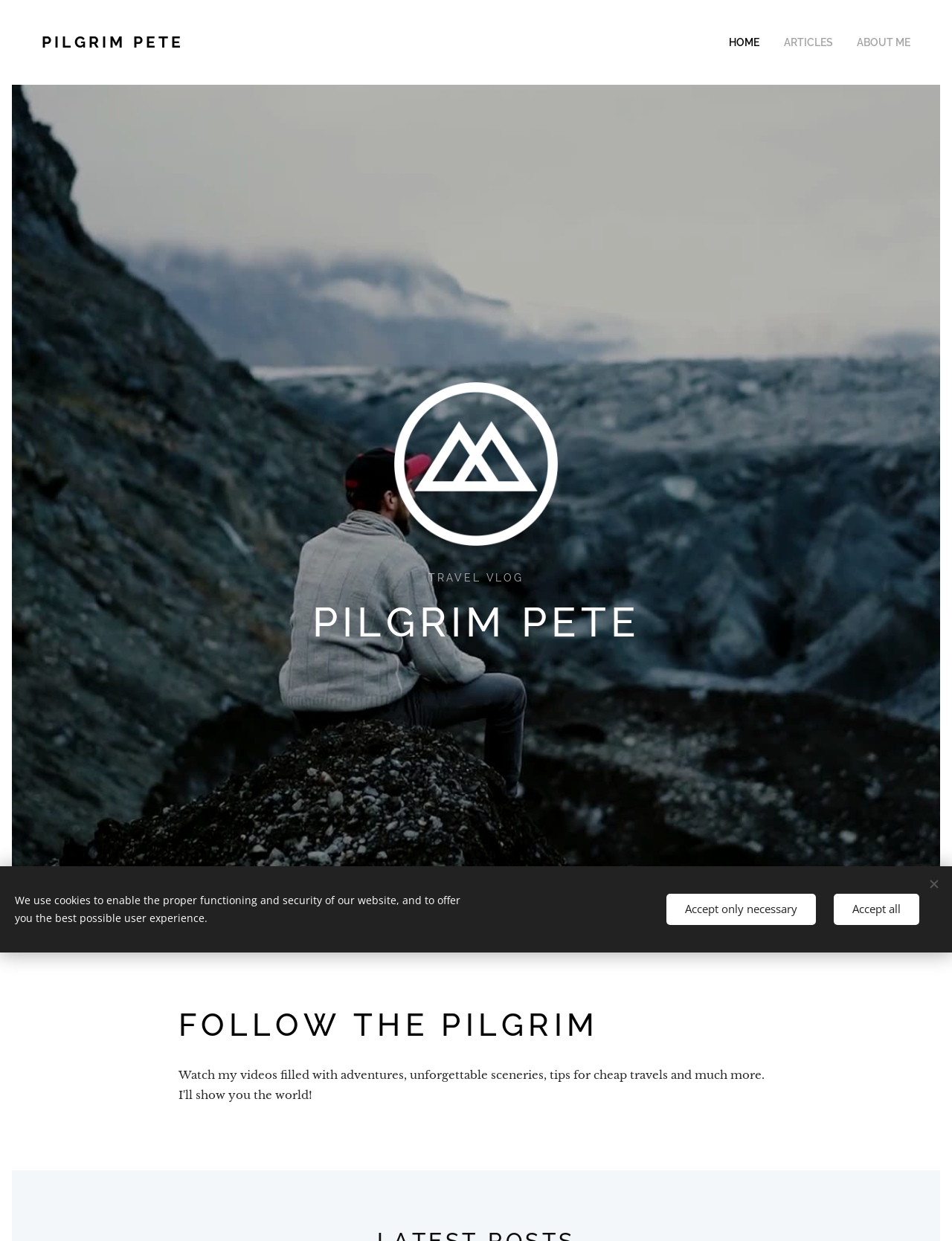What is the call-to-action at the bottom of the webpage?
Please provide a detailed and comprehensive answer to the question.

The call-to-action at the bottom of the webpage is 'FOLLOW THE PILGRIM', which is a heading element that encourages users to follow the pilgrim's journey or adventures.